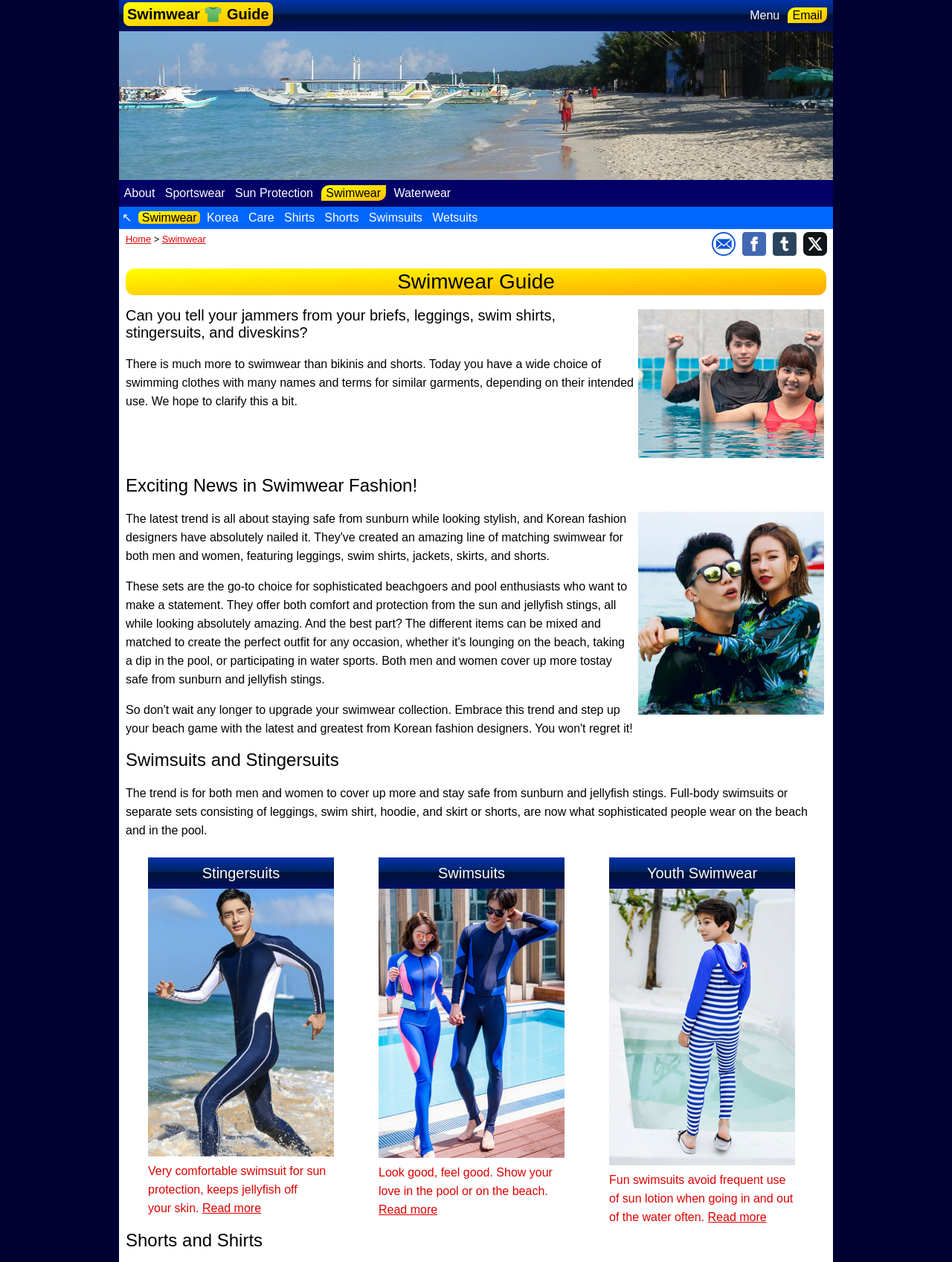Give a detailed account of the webpage, highlighting key information.

This webpage is a guide to swimwear, with a focus on providing information about different types of swimwear and their uses. At the top of the page, there is a banner image and a menu bar with links to various sections, including "About", "Sportswear", "Sun Protection", and "Swimwear". Below the menu bar, there are several links to specific types of swimwear, such as "Korea", "Care", "Shirts", "Shorts", "Swimsuits", and "Wetsuits".

The main content of the page is divided into several sections, each with a heading and descriptive text. The first section is an introduction to swimwear, with a heading "Swimwear Guide" and a brief paragraph explaining that there is more to swimwear than just bikinis and shorts. The text also mentions that the page aims to clarify the different types of swimwear and their uses.

The next section is titled "Exciting News in Swimwear Fashion!" and features an image. This is followed by a section on "Swimsuits and Stingersuits", which includes a heading, a paragraph of text, and a link to more information about stingersuits. The text explains that full-body swimsuits or separate sets are now popular for both men and women, providing protection from sunburn and jellyfish stings.

Below this section, there are three links to specific types of swimwear: stingersuits, swimsuits, and youth swimwear. Each link includes a heading, an image, and a brief description of the swimwear. The descriptions mention the benefits of each type of swimwear, such as sun protection and comfort.

Finally, there is a section titled "Shorts and Shirts", which appears to be the last section on the page.